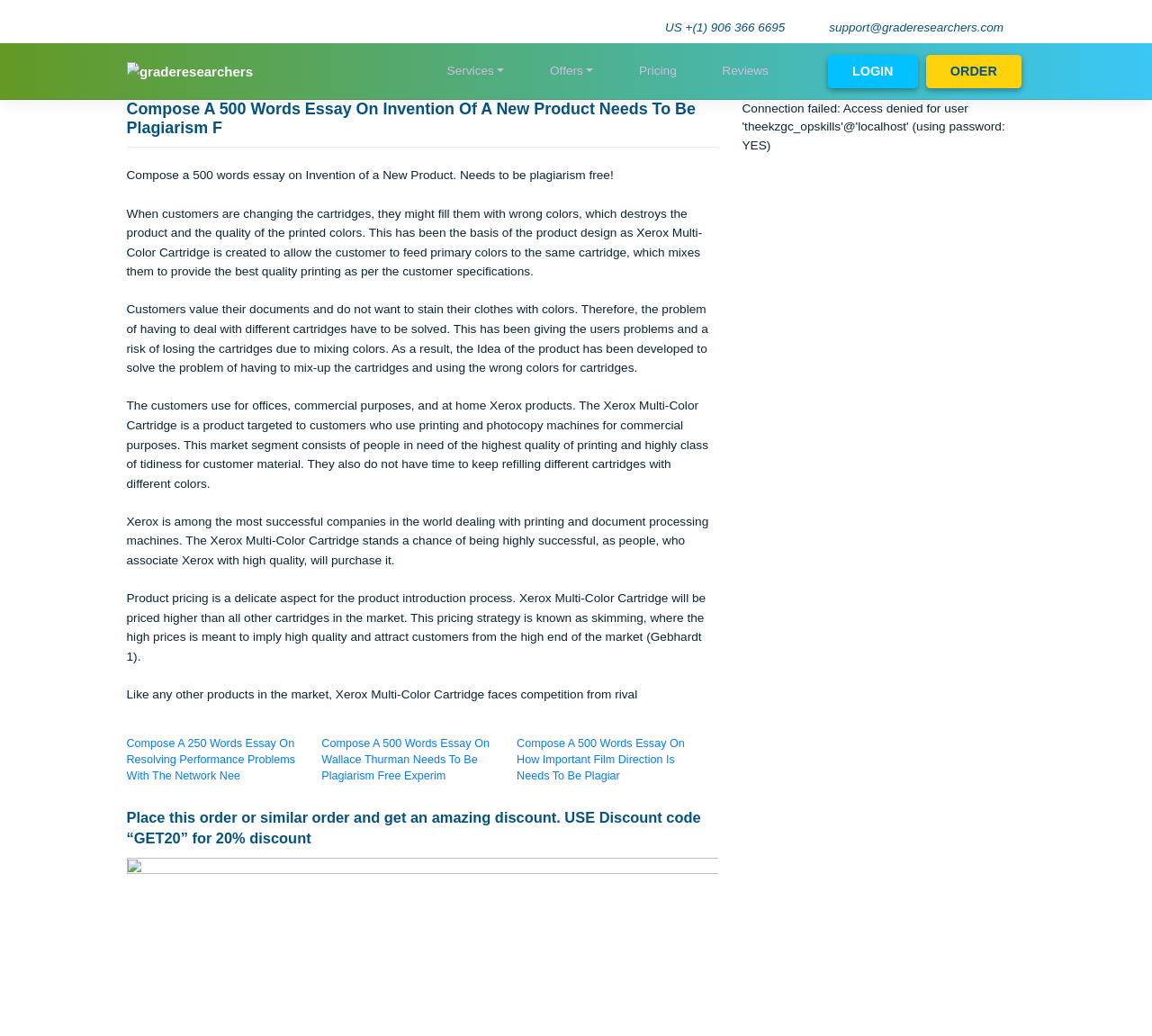Specify the bounding box coordinates of the area that needs to be clicked to achieve the following instruction: "Read more about 'Compose A 500 Words Essay On Invention Of A New Product Needs To Be Plagiarism F'".

[0.122, 0.181, 0.592, 0.195]